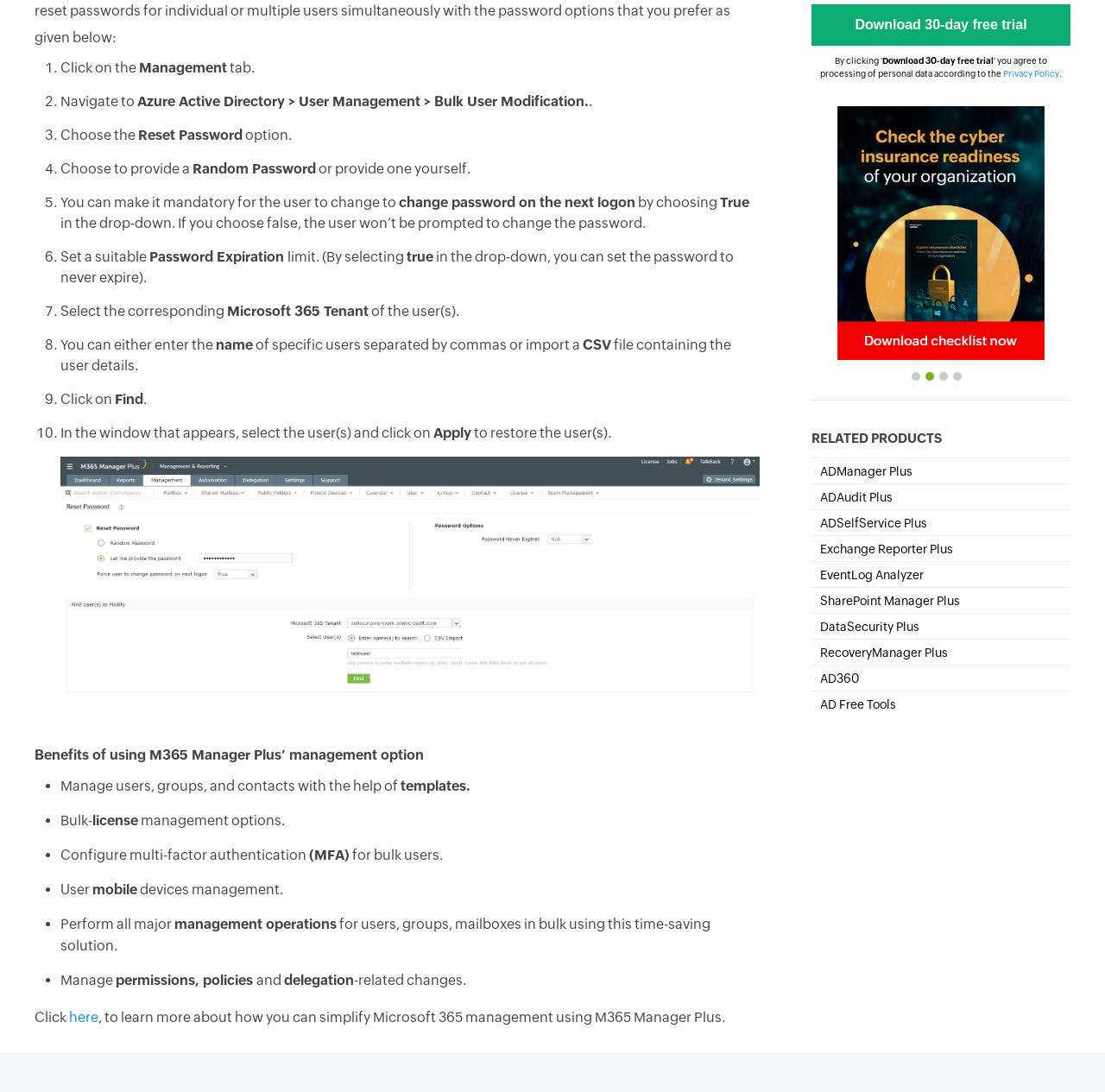Please determine the bounding box coordinates, formatted as (top-left x, top-left y, bottom-right x, bottom-right y), with all values as floating point numbers between 0 and 1. Identify the bounding box of the region described as: Privacy Policy

[0.908, 0.063, 0.959, 0.072]